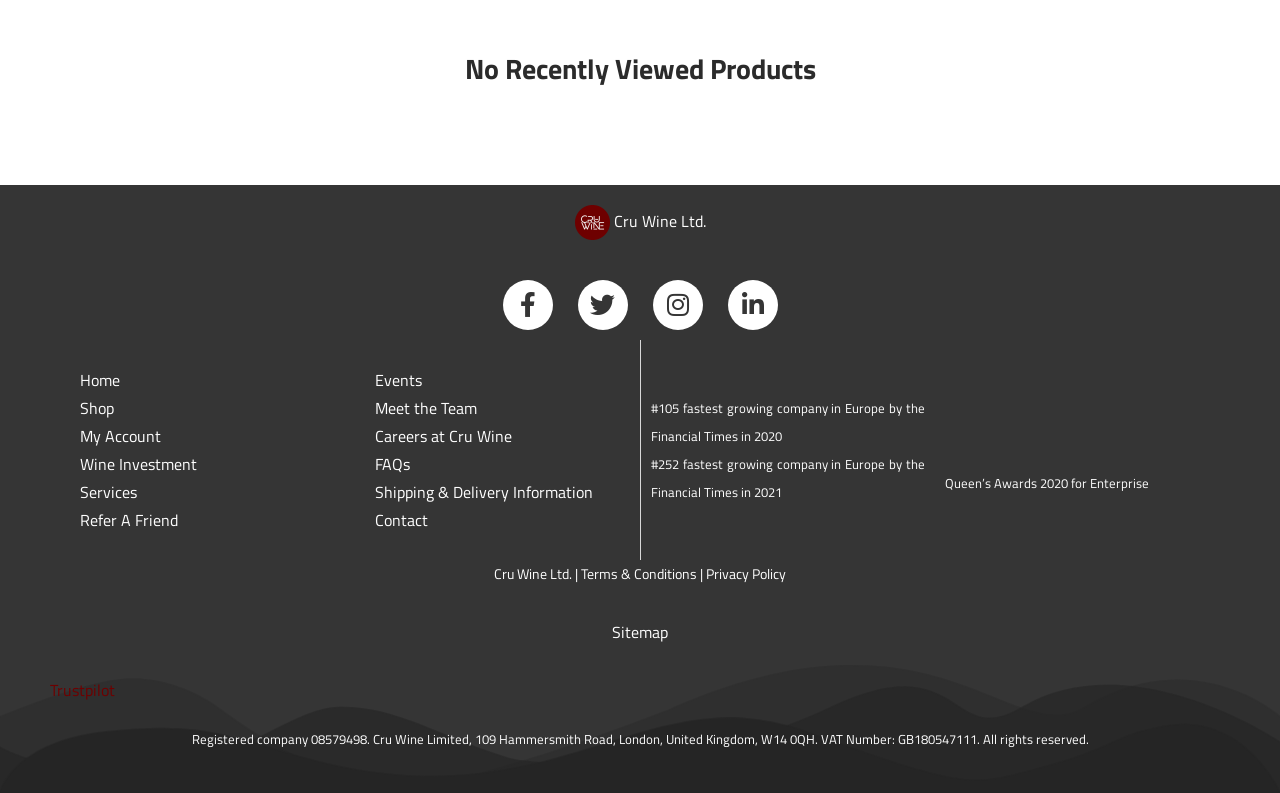Determine the bounding box coordinates for the area that needs to be clicked to fulfill this task: "Follow Cru Wine on Facebook". The coordinates must be given as four float numbers between 0 and 1, i.e., [left, top, right, bottom].

[0.393, 0.353, 0.432, 0.416]